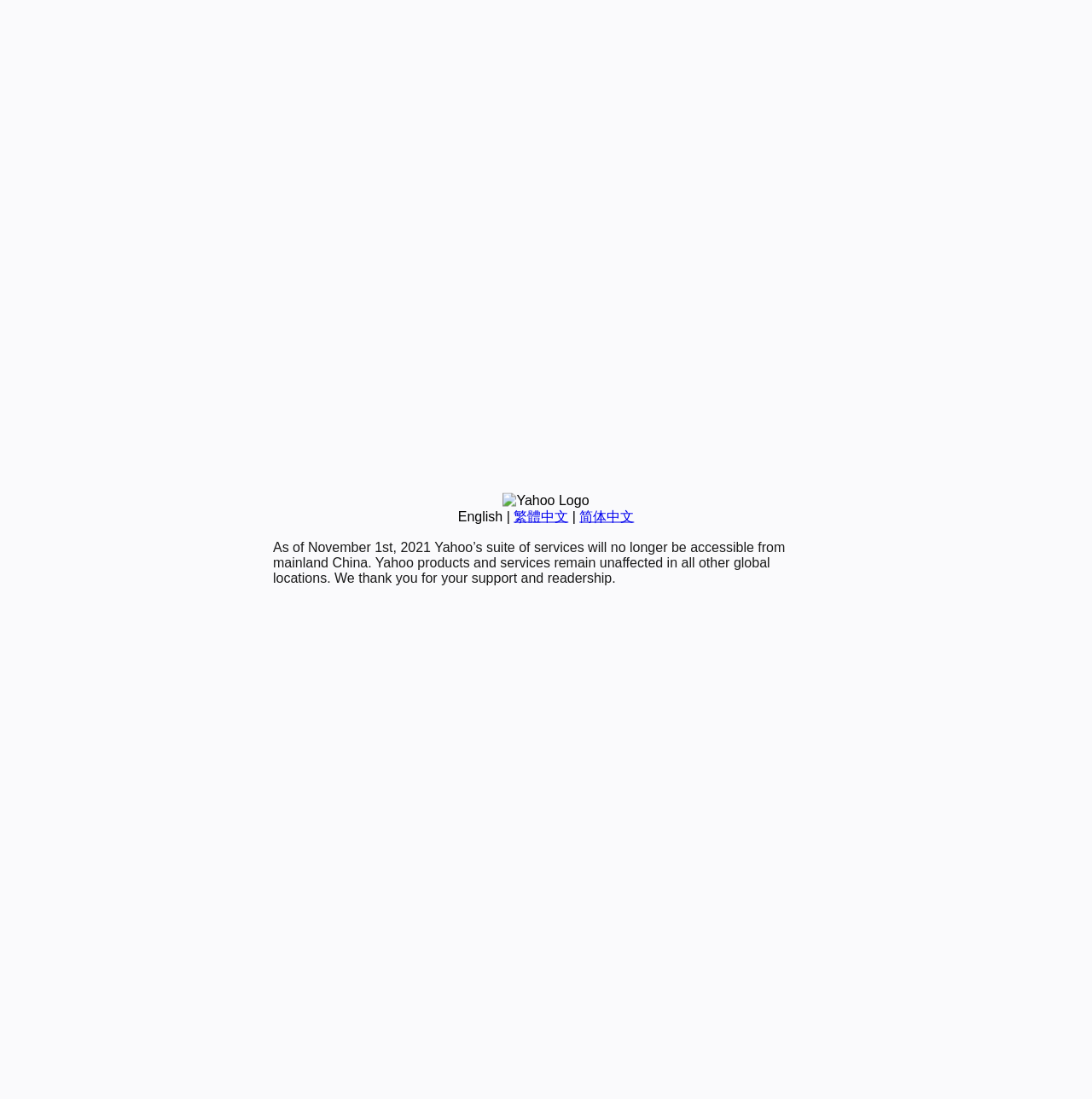Locate the UI element described by English and provide its bounding box coordinates. Use the format (top-left x, top-left y, bottom-right x, bottom-right y) with all values as floating point numbers between 0 and 1.

[0.419, 0.463, 0.46, 0.476]